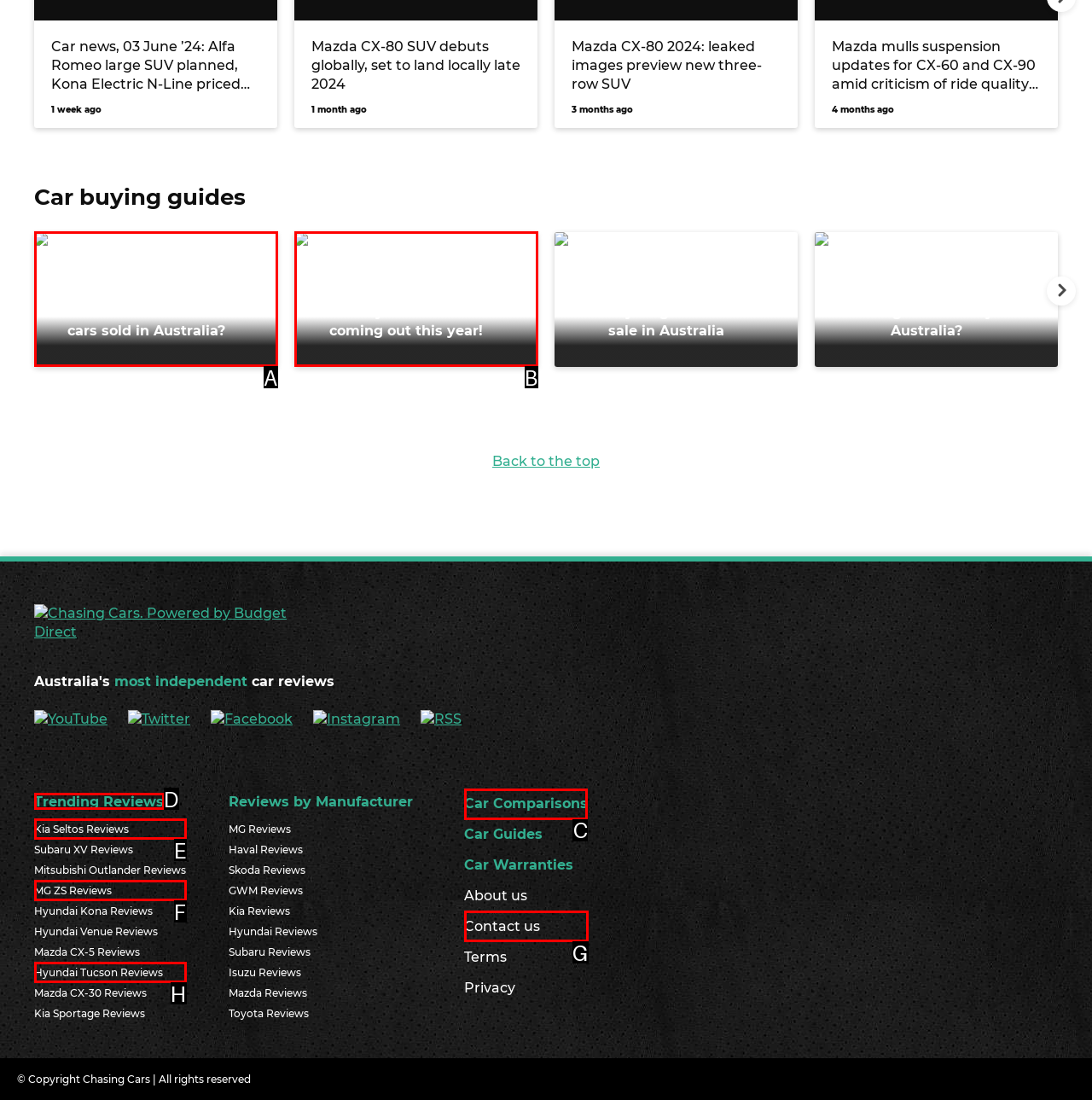From the given options, tell me which letter should be clicked to complete this task: Go to the car comparisons page
Answer with the letter only.

C